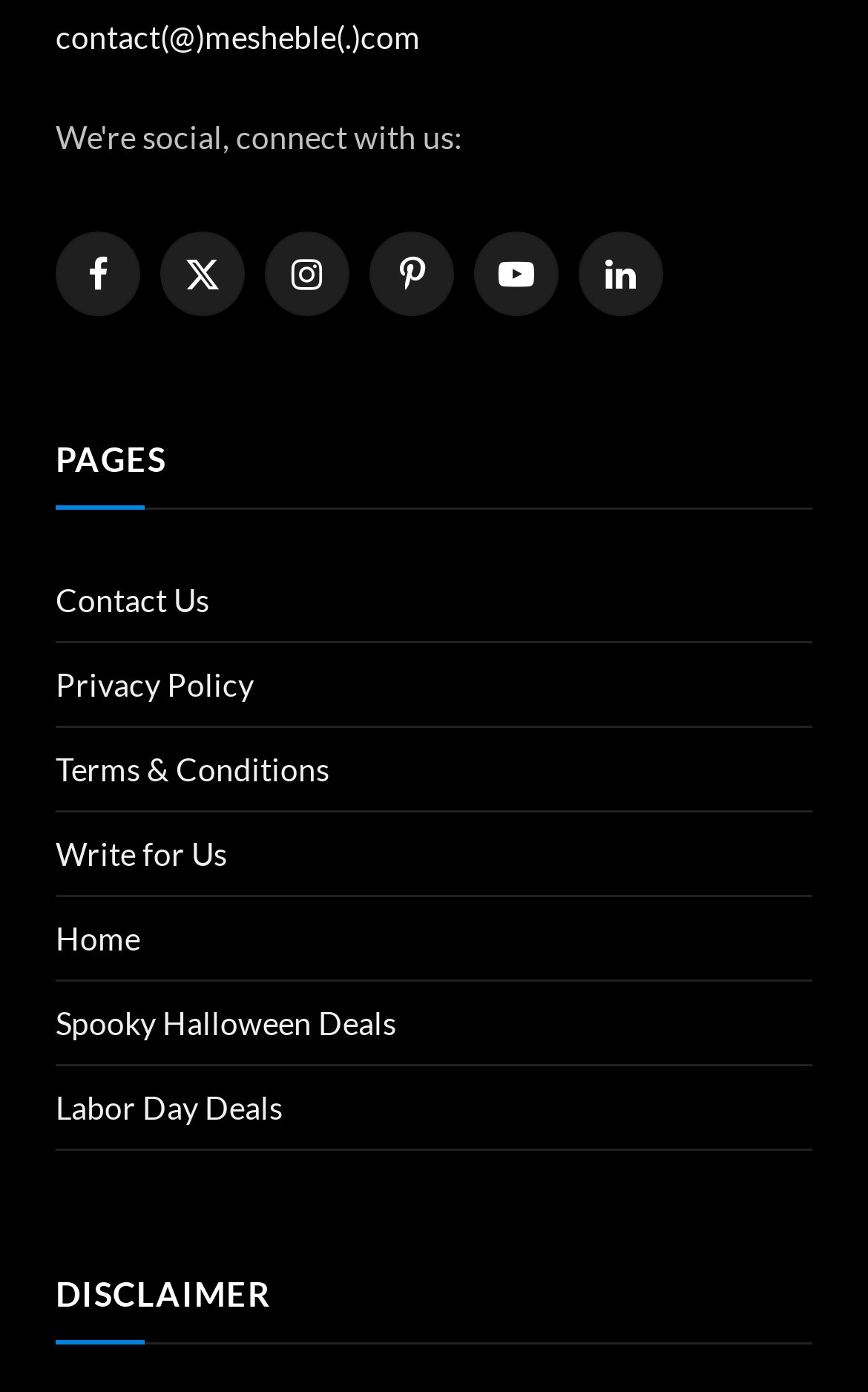Locate the bounding box coordinates of the area you need to click to fulfill this instruction: 'check out the spooky Halloween deals'. The coordinates must be in the form of four float numbers ranging from 0 to 1: [left, top, right, bottom].

[0.064, 0.721, 0.456, 0.749]